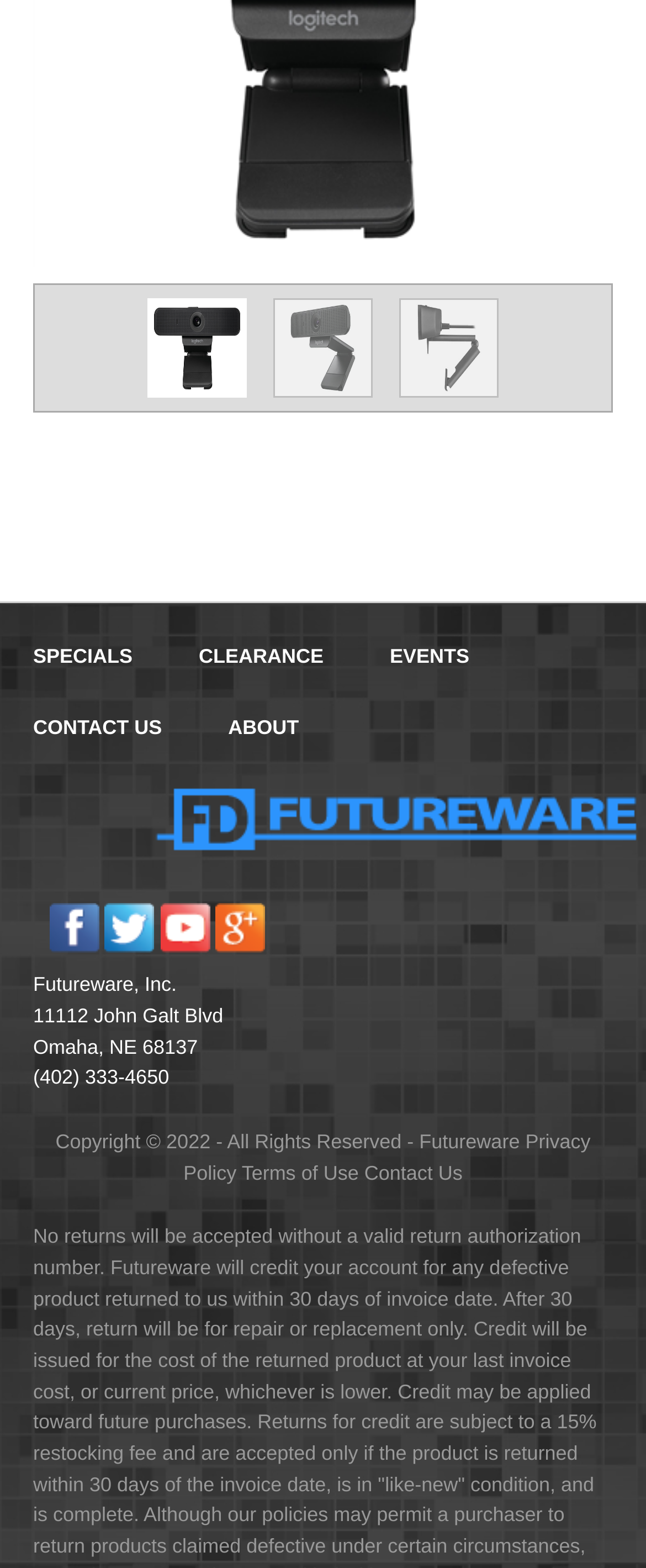Please identify the bounding box coordinates of the element I should click to complete this instruction: 'Contact us'. The coordinates should be given as four float numbers between 0 and 1, like this: [left, top, right, bottom].

[0.051, 0.456, 0.251, 0.471]